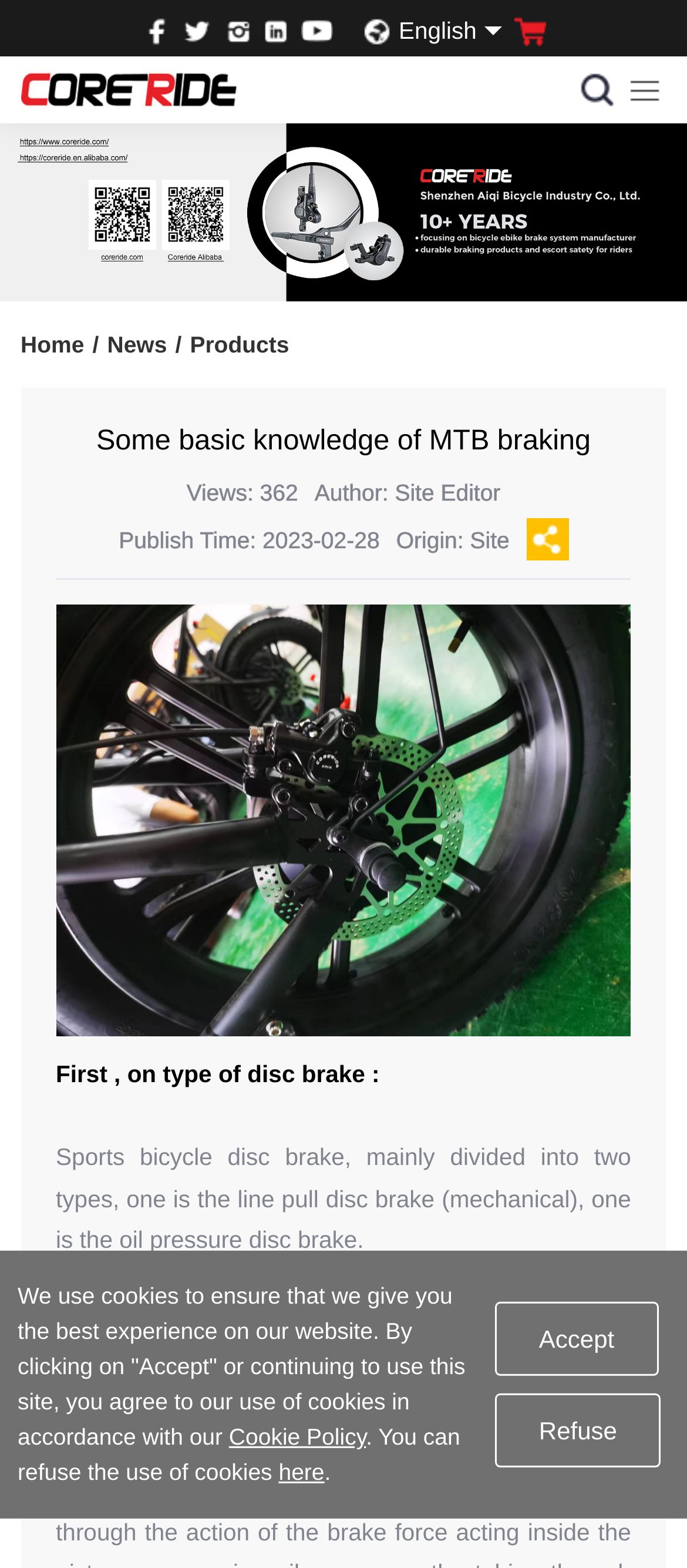Select the bounding box coordinates of the element I need to click to carry out the following instruction: "Click the 'Cart' link".

[0.748, 0.01, 0.794, 0.03]